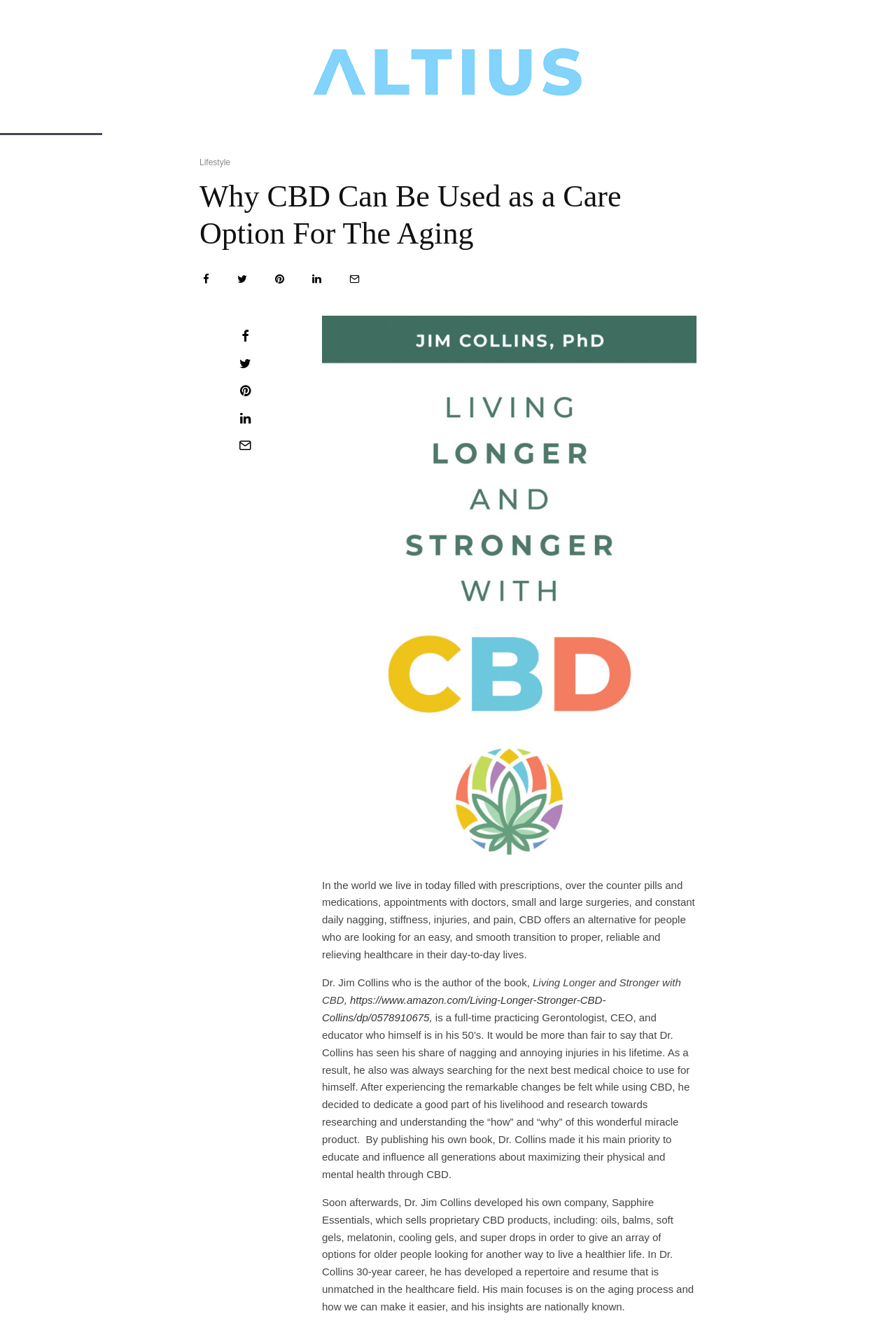Point out the bounding box coordinates of the section to click in order to follow this instruction: "Learn about Sapphire Essentials' CBD products".

[0.359, 0.899, 0.774, 0.987]